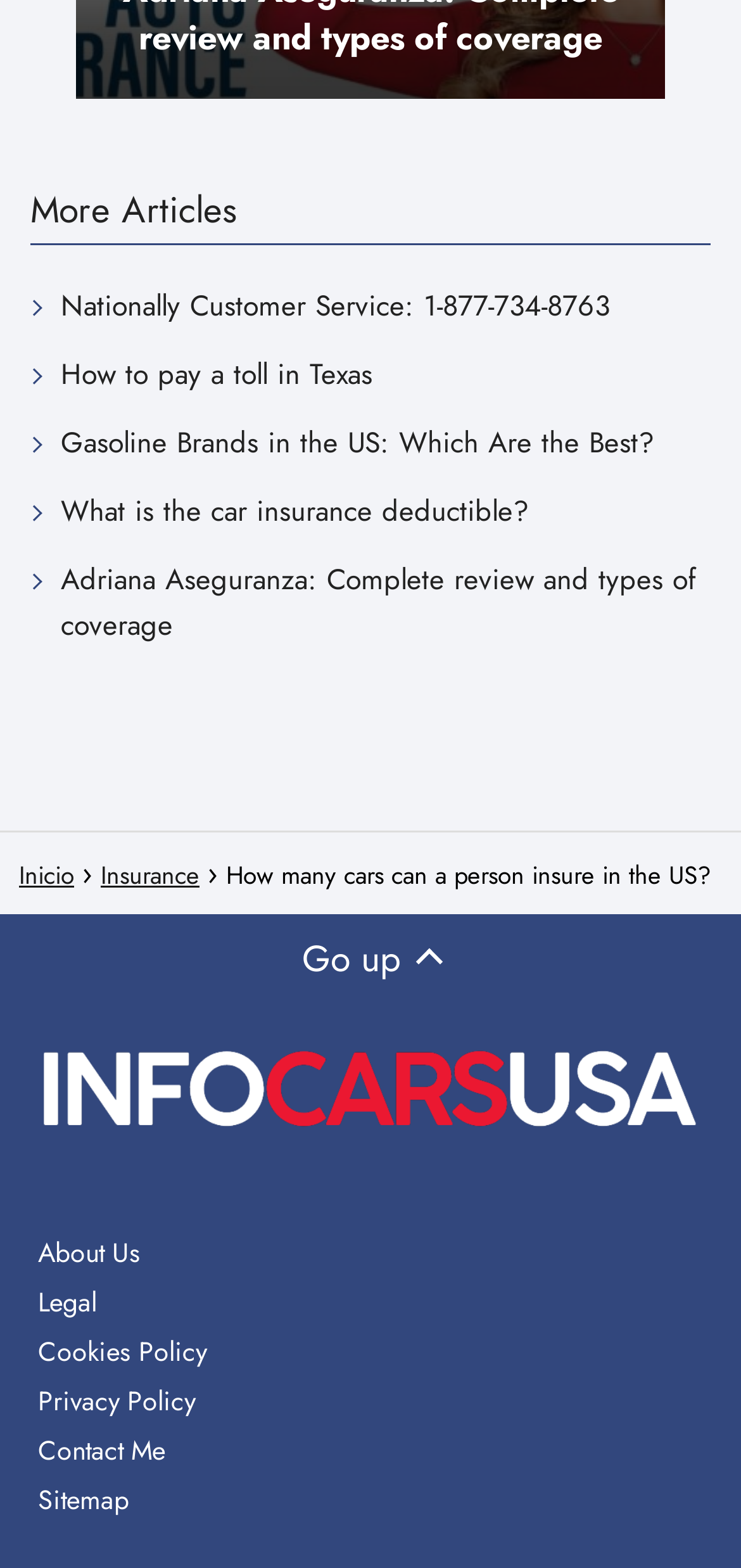Determine the bounding box coordinates for the area that needs to be clicked to fulfill this task: "Click on the 'Toyota' link". The coordinates must be given as four float numbers between 0 and 1, i.e., [left, top, right, bottom].

None